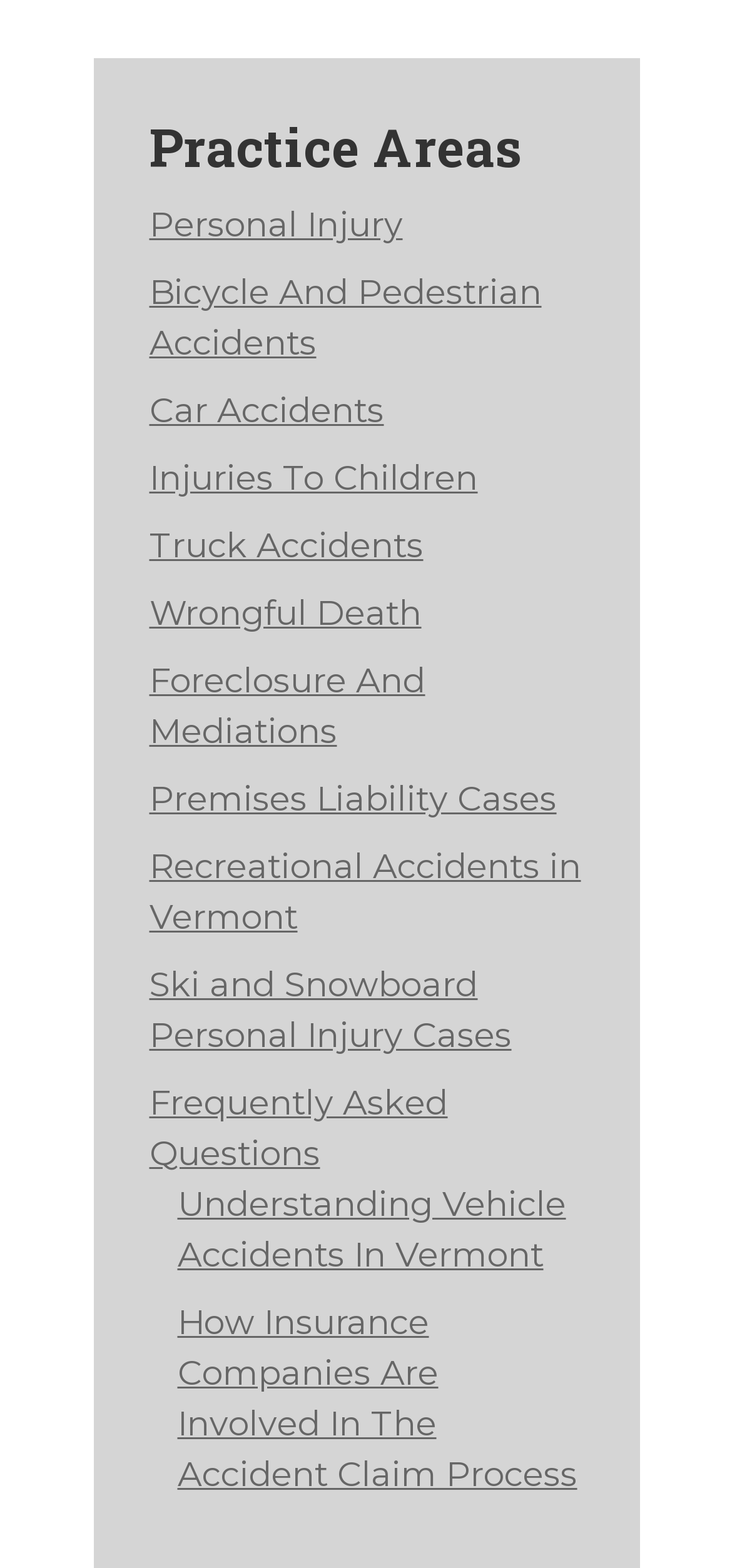Please identify the bounding box coordinates of the region to click in order to complete the task: "View Car Accidents". The coordinates must be four float numbers between 0 and 1, specified as [left, top, right, bottom].

[0.204, 0.249, 0.524, 0.275]